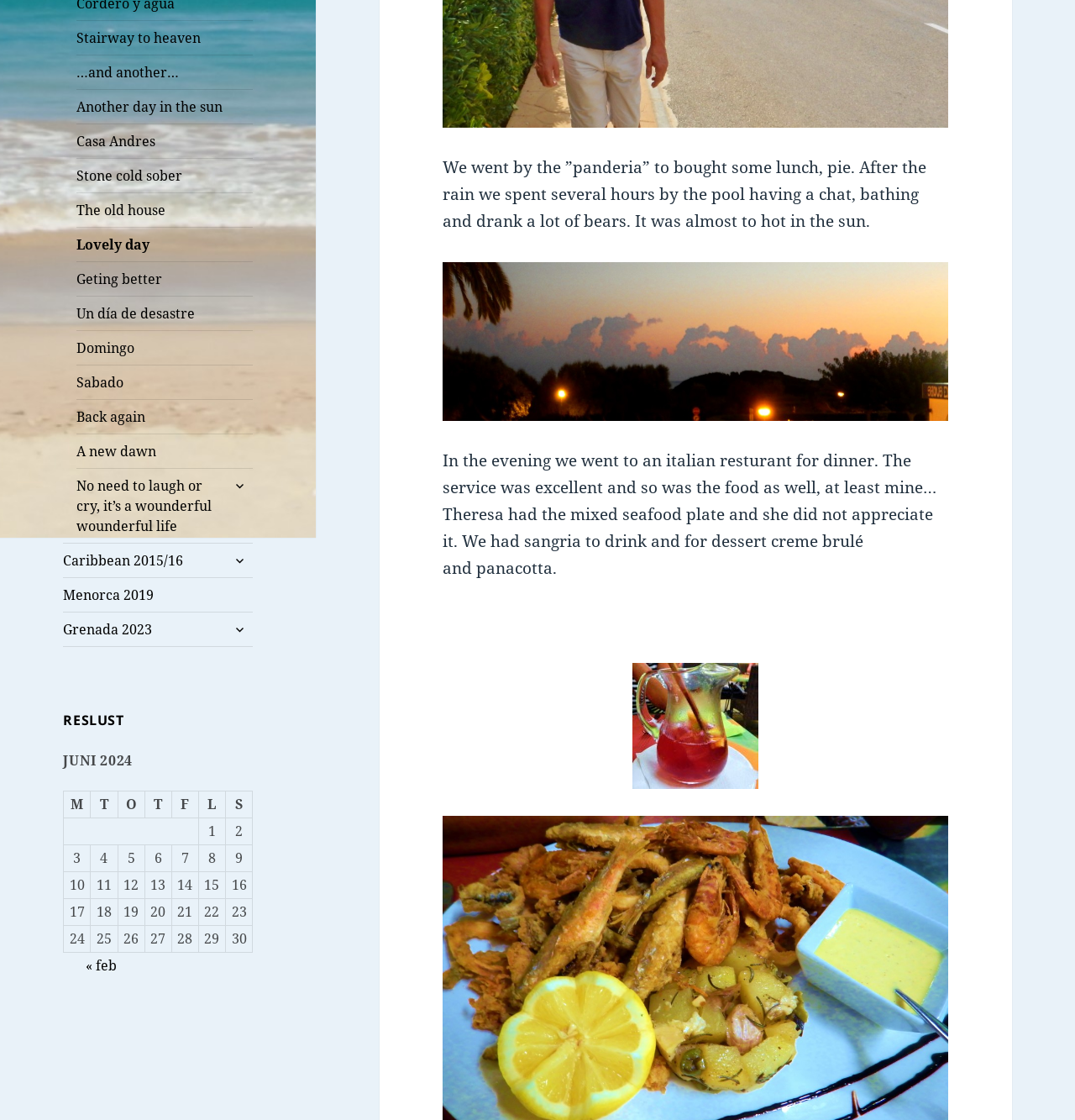Provide the bounding box coordinates in the format (top-left x, top-left y, bottom-right x, bottom-right y). All values are floating point numbers between 0 and 1. Determine the bounding box coordinate of the UI element described as: Un día de desastre

[0.071, 0.264, 0.235, 0.294]